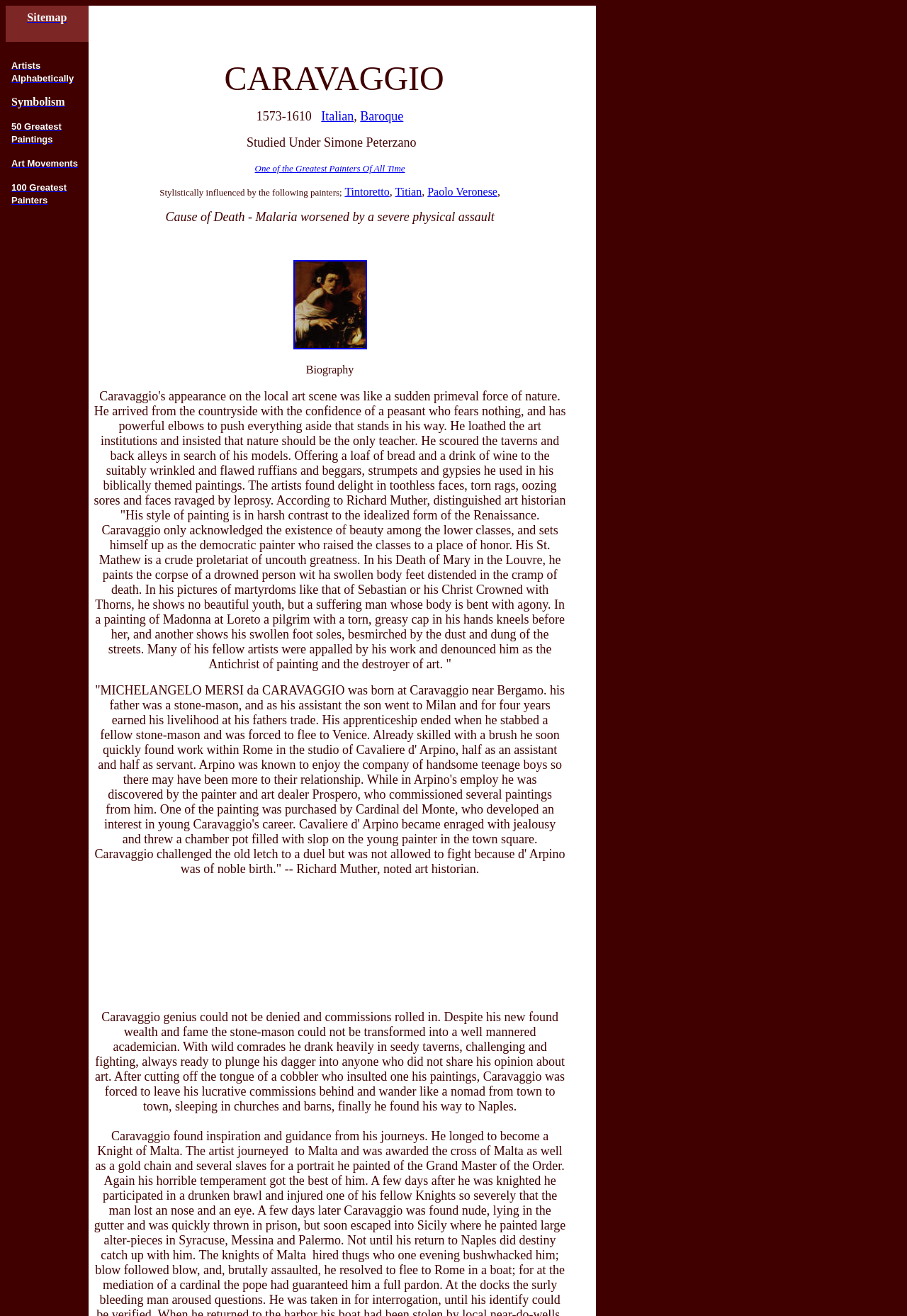Use the details in the image to answer the question thoroughly: 
How many years of experience does Caravaggio have in teaching mathematics?

The webpage mentions that Caravaggio has been giving courses in mathematics for 30 years, in addition to his other activities and pursuits.